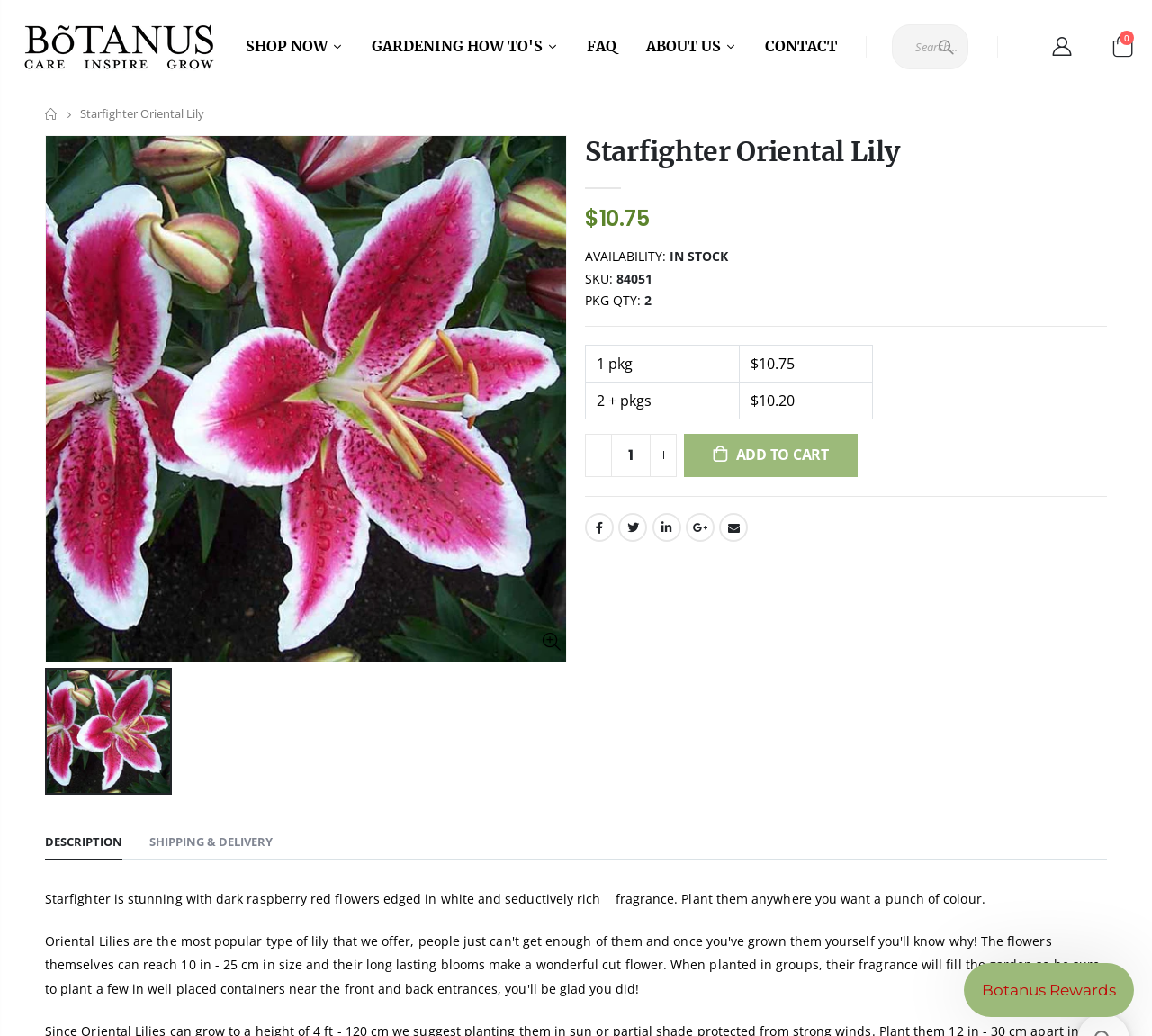Identify the bounding box coordinates of the area you need to click to perform the following instruction: "Share on Facebook".

[0.508, 0.495, 0.533, 0.523]